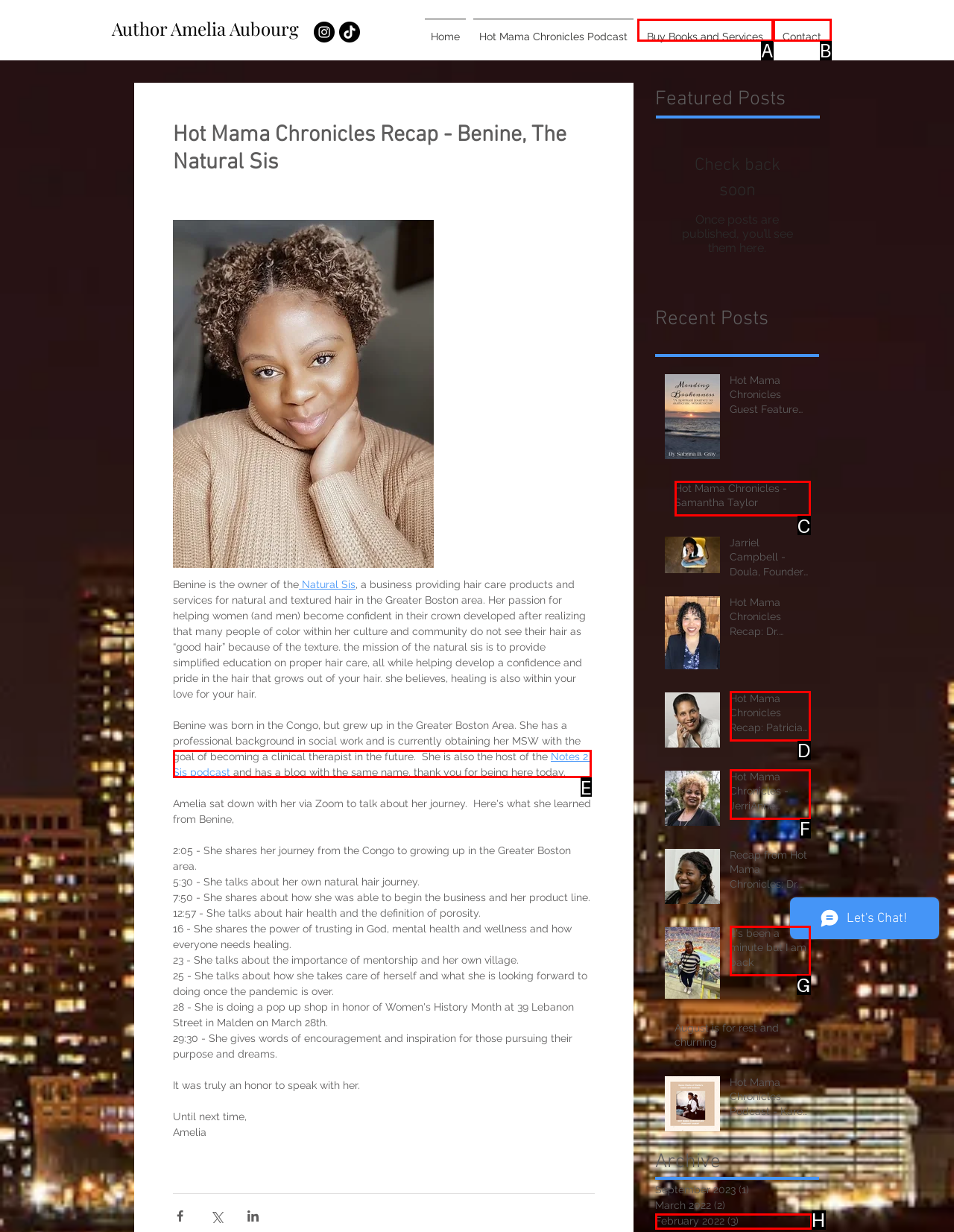From the choices given, find the HTML element that matches this description: Contact. Answer with the letter of the selected option directly.

B